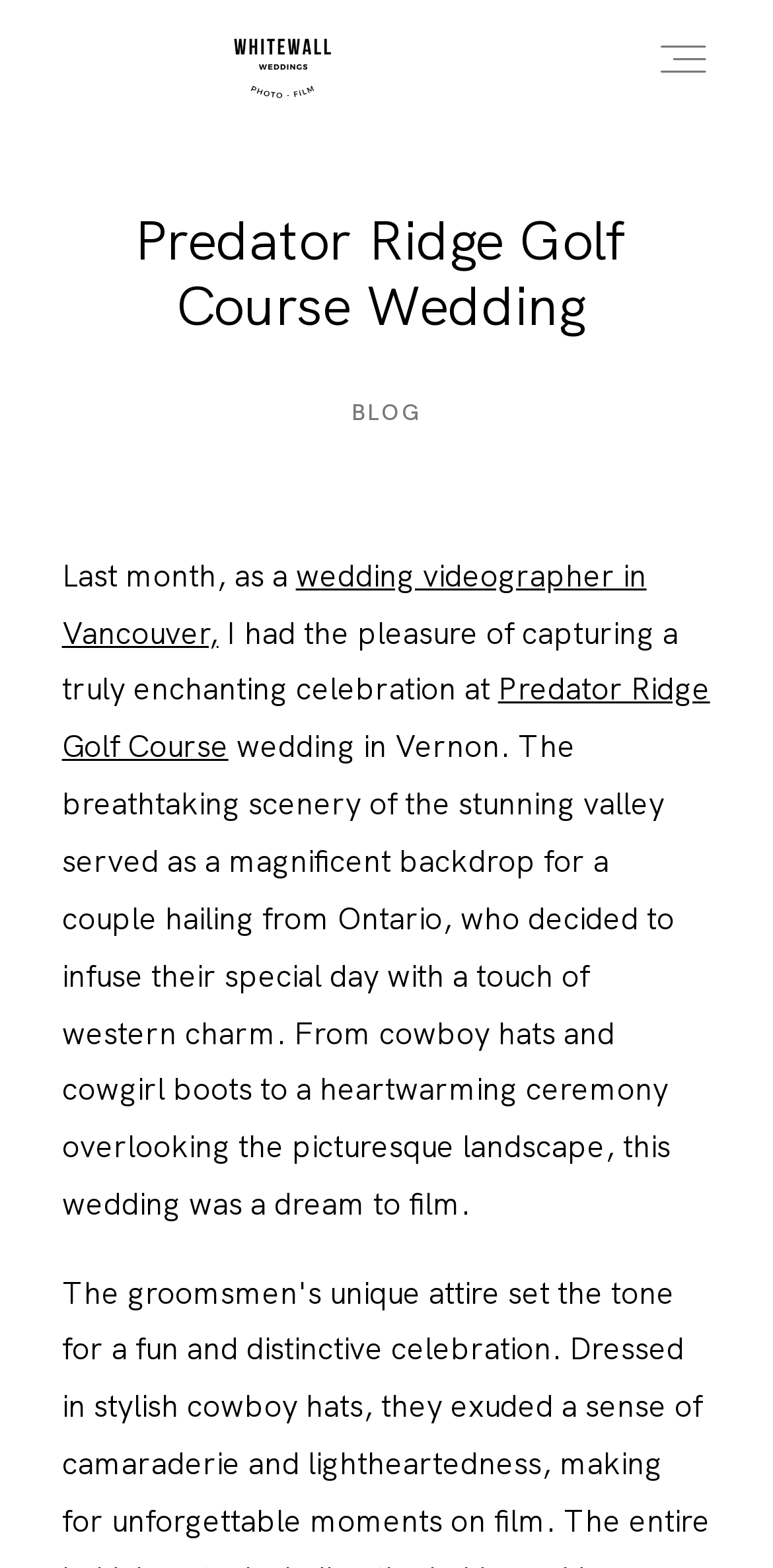What is the location of the wedding?
Please use the image to deliver a detailed and complete answer.

I determined the answer by reading the text on the webpage, which mentions 'a truly enchanting celebration at Predator Ridge Golf Course wedding in Vernon.' This indicates that the wedding took place in Vernon.